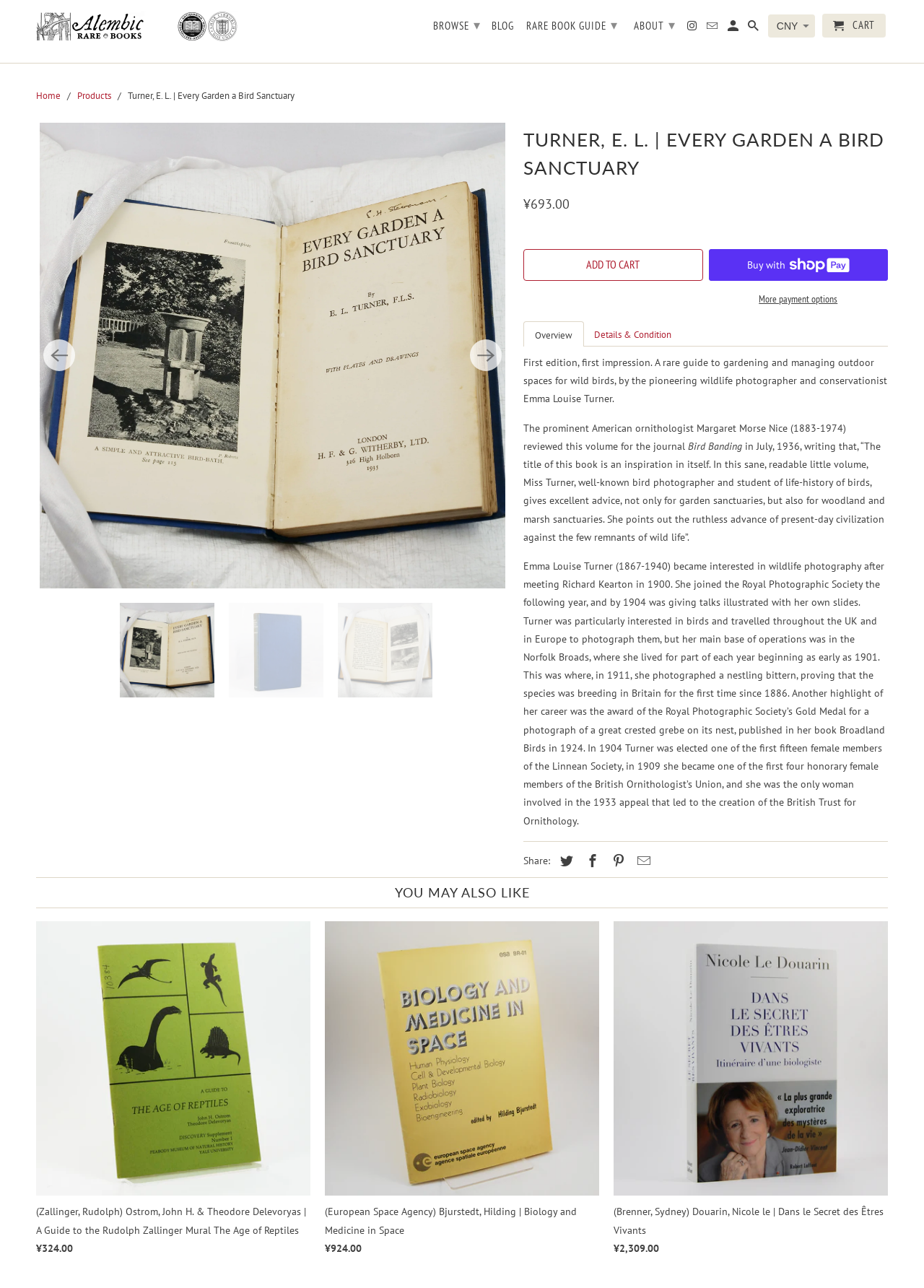Identify the bounding box for the UI element described as: "title="Alembic Rare Books on Instagram"". The coordinates should be four float numbers between 0 and 1, i.e., [left, top, right, bottom].

[0.743, 0.015, 0.757, 0.029]